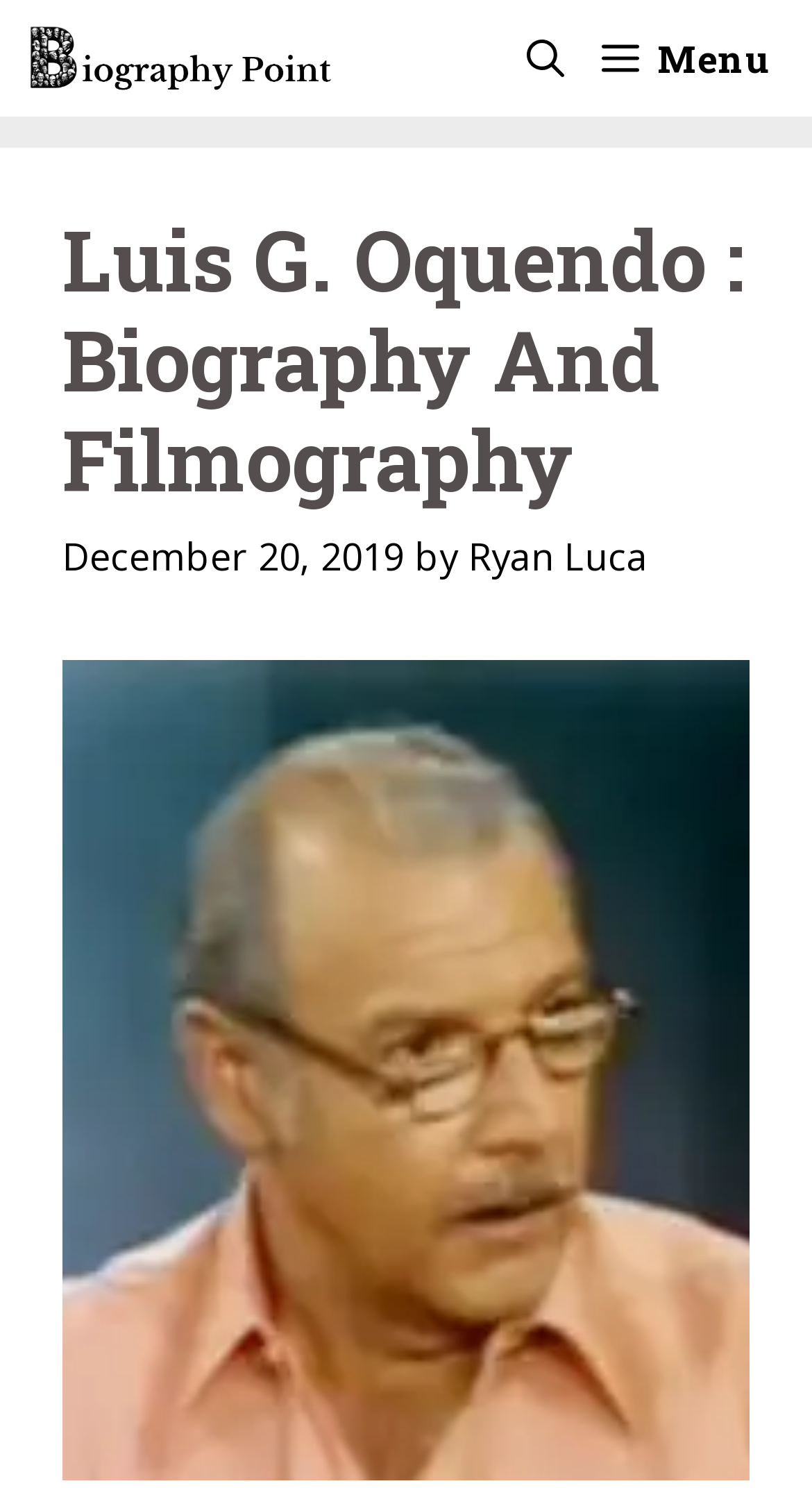Answer the following inquiry with a single word or phrase:
What is the type of content on this webpage?

Biography